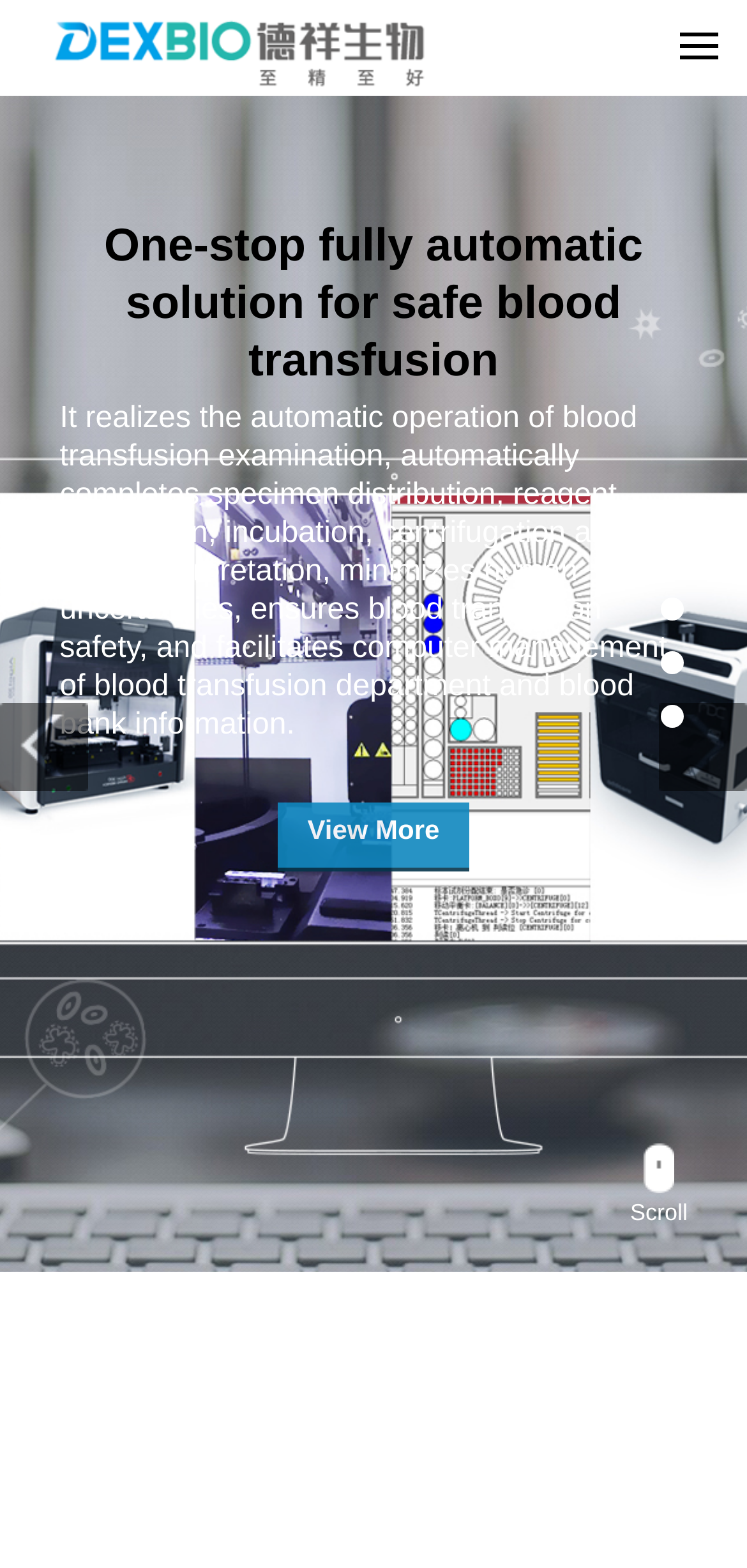What is the name of the company behind the website?
Kindly answer the question with as much detail as you can.

The name of the company behind the website is Dexiang Biotech Co.,LTD, which is mentioned in the copyright information at the bottom of the page.